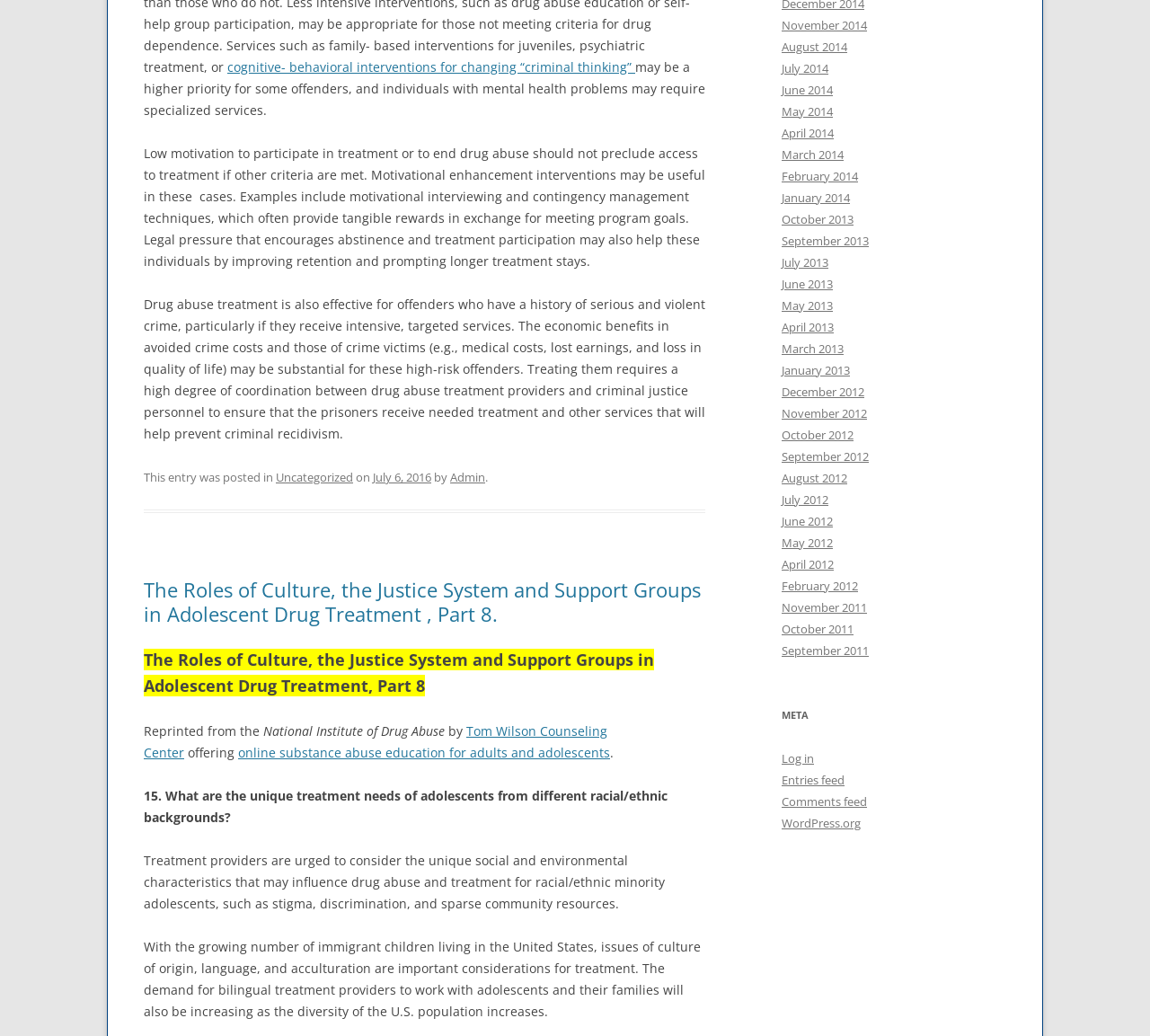Identify the bounding box coordinates of the region that should be clicked to execute the following instruction: "Check the online substance abuse education for adults and adolescents".

[0.207, 0.718, 0.53, 0.734]